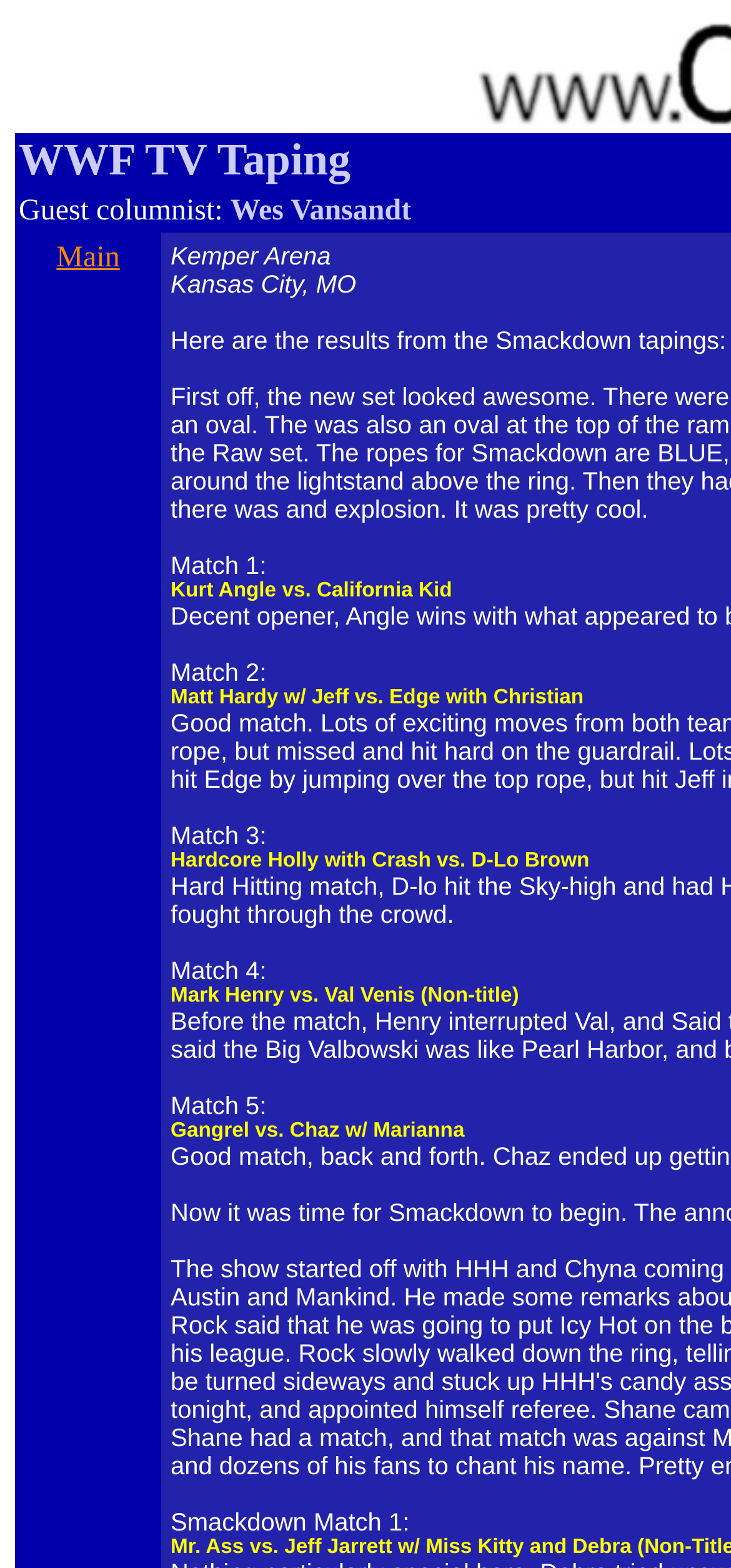Explain the webpage in detail, including its primary components.

The webpage appears to be a wrestling results page, specifically for the Smackdown tapings on August 24, 1999. At the top, there is a link labeled "Main" positioned near the top left corner of the page. Below it, a heading "BLAH" is centered. 

A brief introduction "Here are the results from the Smackdown tapings:" is placed below the heading, spanning almost the entire width of the page. 

The main content of the page is a list of wrestling matches, each consisting of a match number and the participating wrestlers. The matches are listed in a vertical column, with each match description positioned below the previous one. The match numbers, such as "Match 1:", "Match 2:", and so on, are aligned to the left, while the corresponding match descriptions, like "Kurt Angle vs. California Kid" and "Matt Hardy w/ Jeff vs. Edge with Christian", are placed to the right of the match numbers. 

There are five matches listed on the page, with the last one being "Match 5: Gangrel vs. Chaz w/ Marianna". Below these matches, there is another match labeled "Smackdown Match 1:", which seems to be a separate section or a continuation of the results.